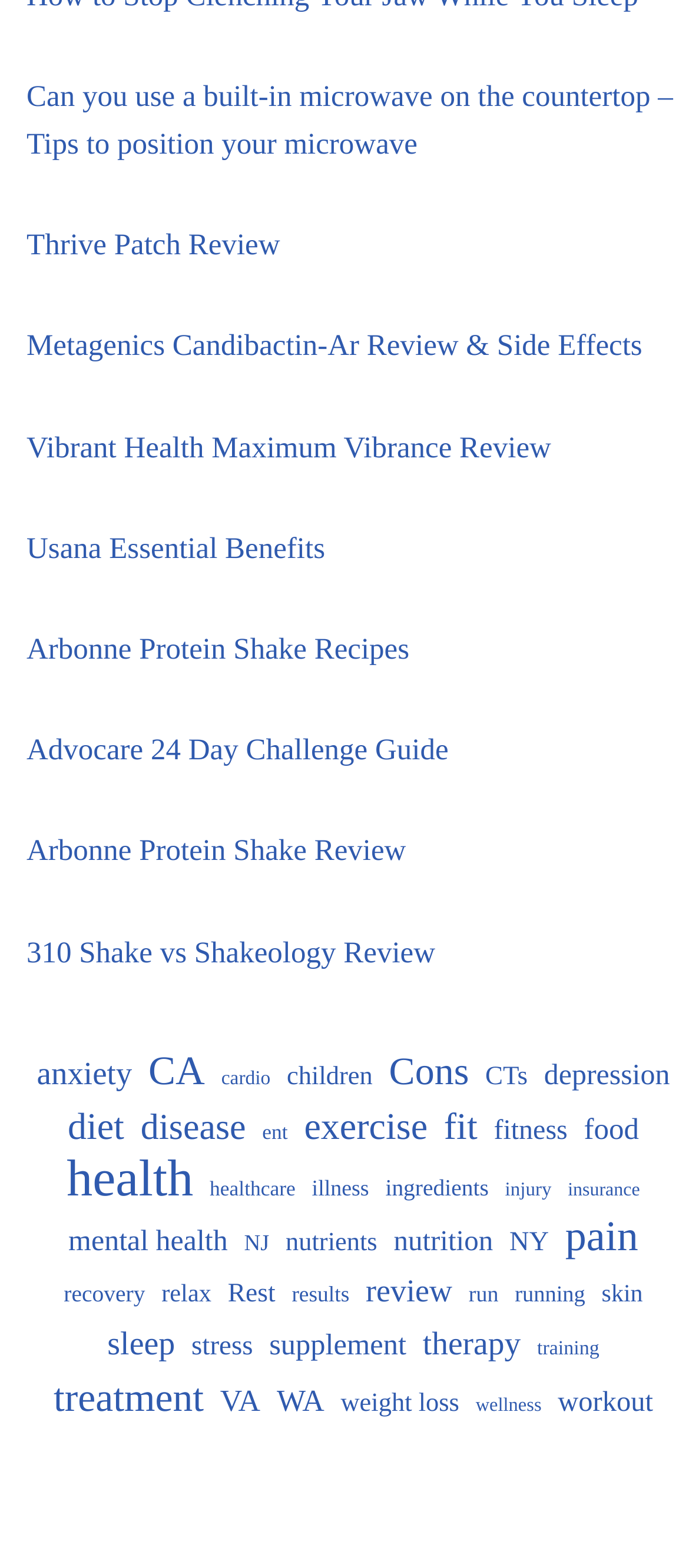Provide a short answer to the following question with just one word or phrase: How many links are related to 'fitness' on this webpage?

852